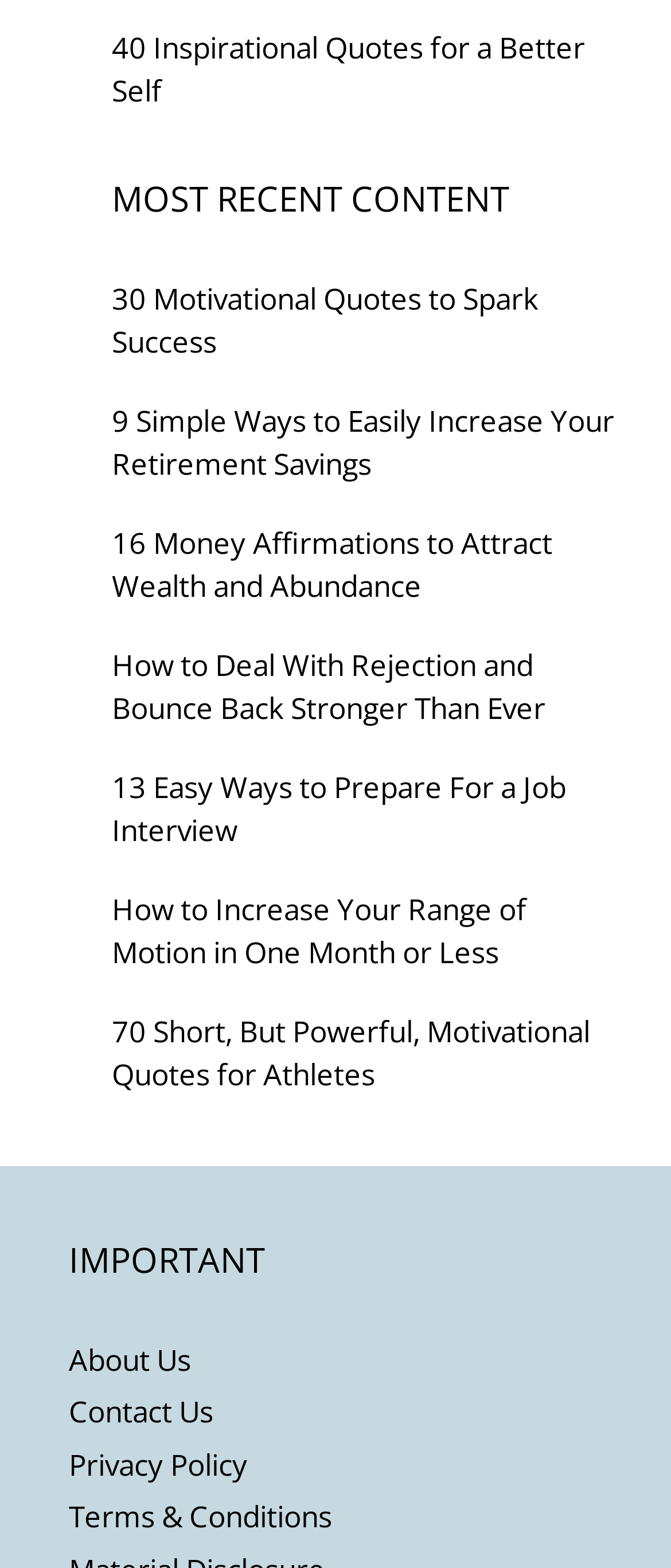What is the last link in the IMPORTANT section?
Using the visual information, respond with a single word or phrase.

Terms & Conditions